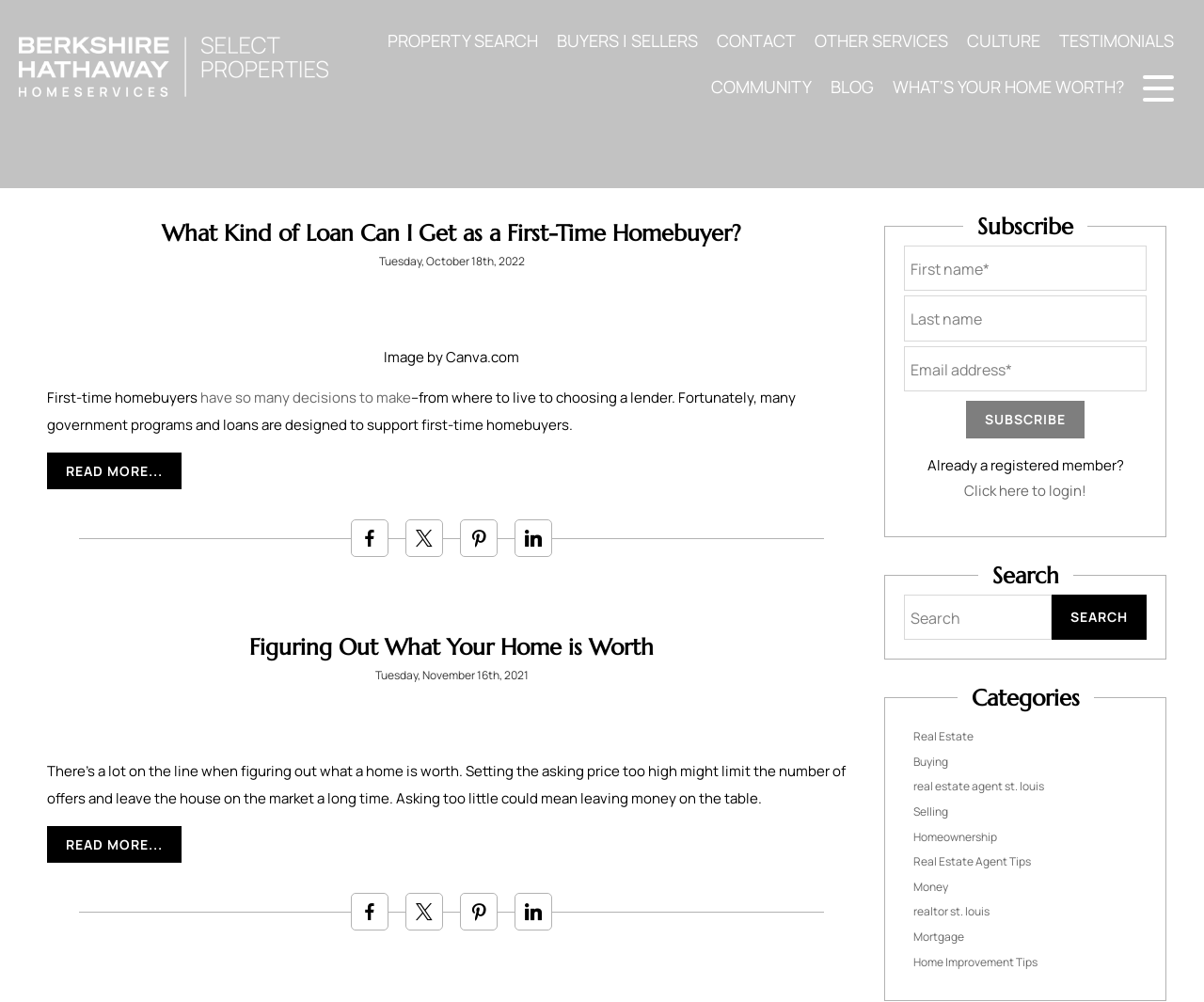Please provide a comprehensive response to the question below by analyzing the image: 
What is the topic of the first blog post?

The topic of the first blog post can be found by looking at the heading of the first article, which is 'What Kind of Loan Can I Get as a First-Time Homebuyer?'.